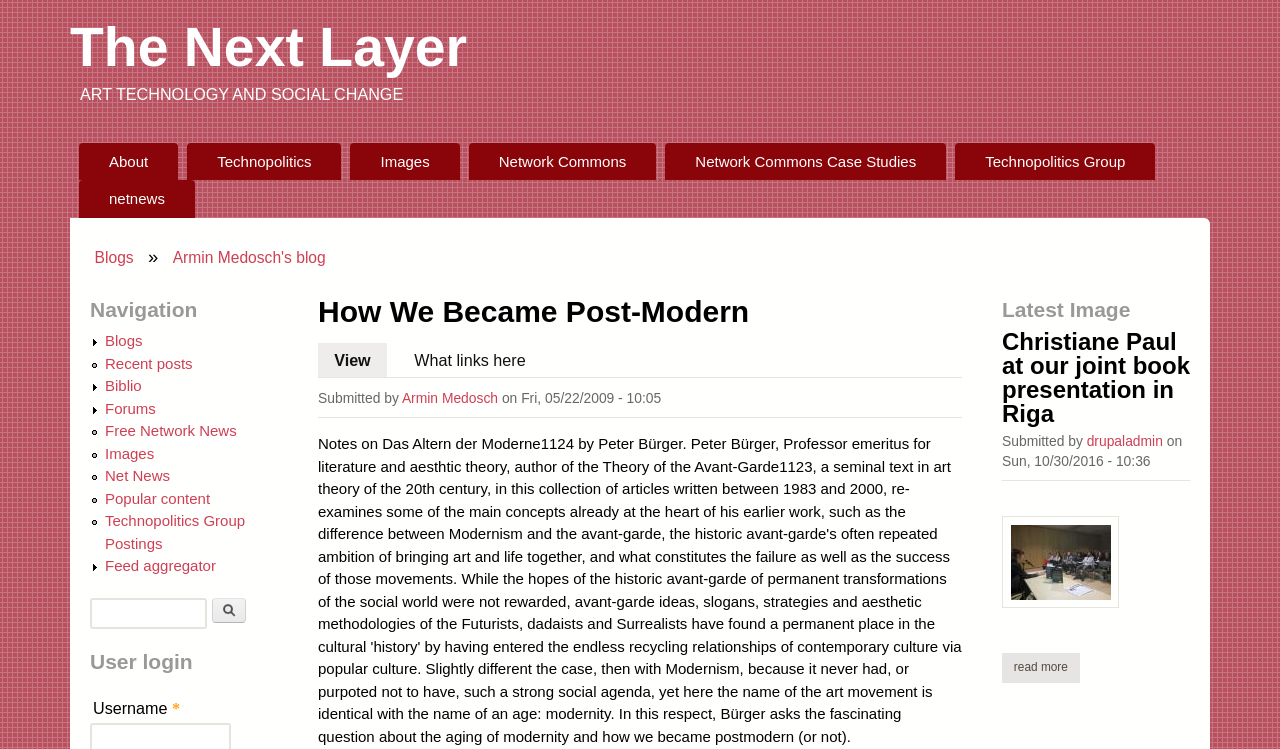Please mark the bounding box coordinates of the area that should be clicked to carry out the instruction: "Click on the 'About' link".

[0.062, 0.19, 0.139, 0.241]